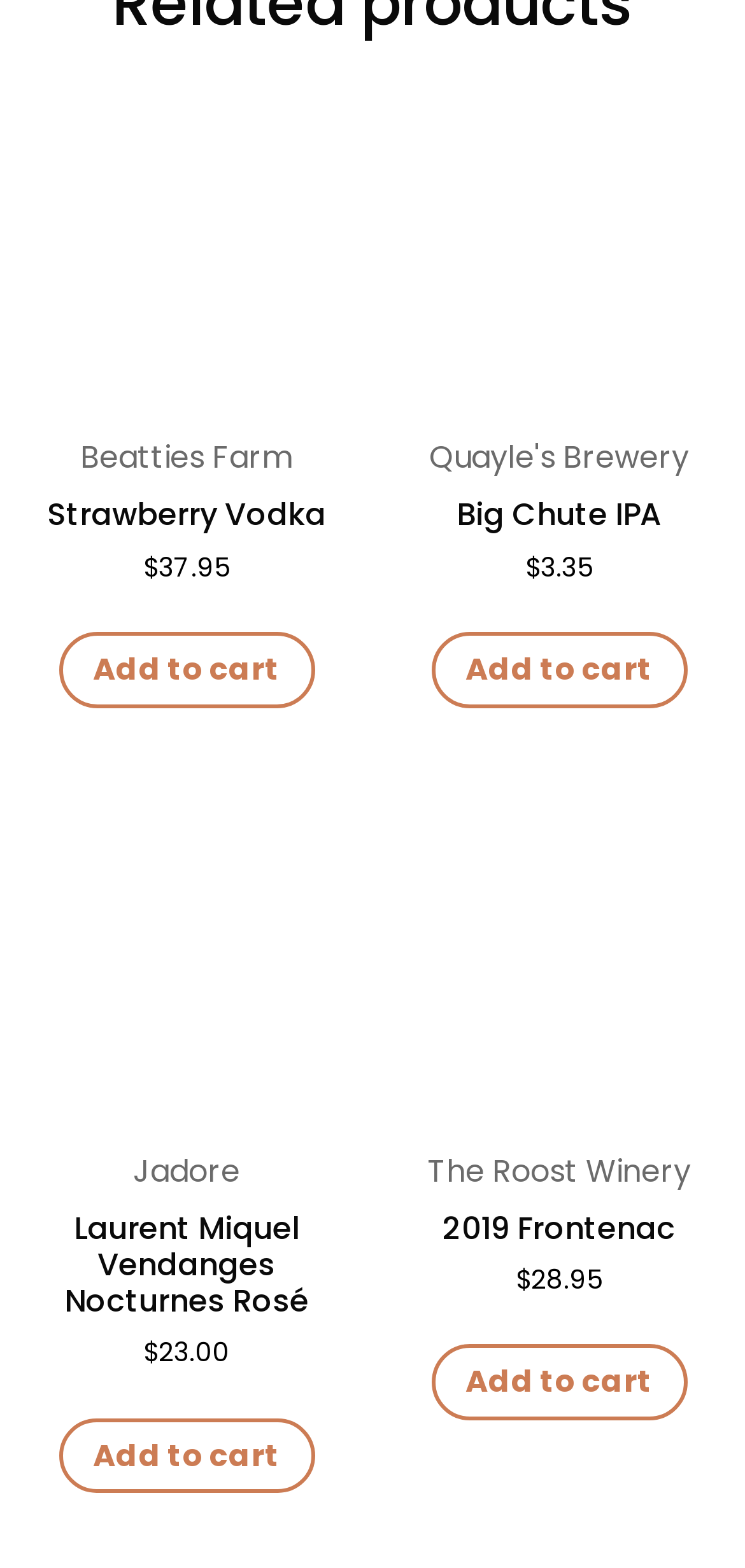From the element description: "Beatties Farm", extract the bounding box coordinates of the UI element. The coordinates should be expressed as four float numbers between 0 and 1, in the order [left, top, right, bottom].

[0.108, 0.278, 0.392, 0.306]